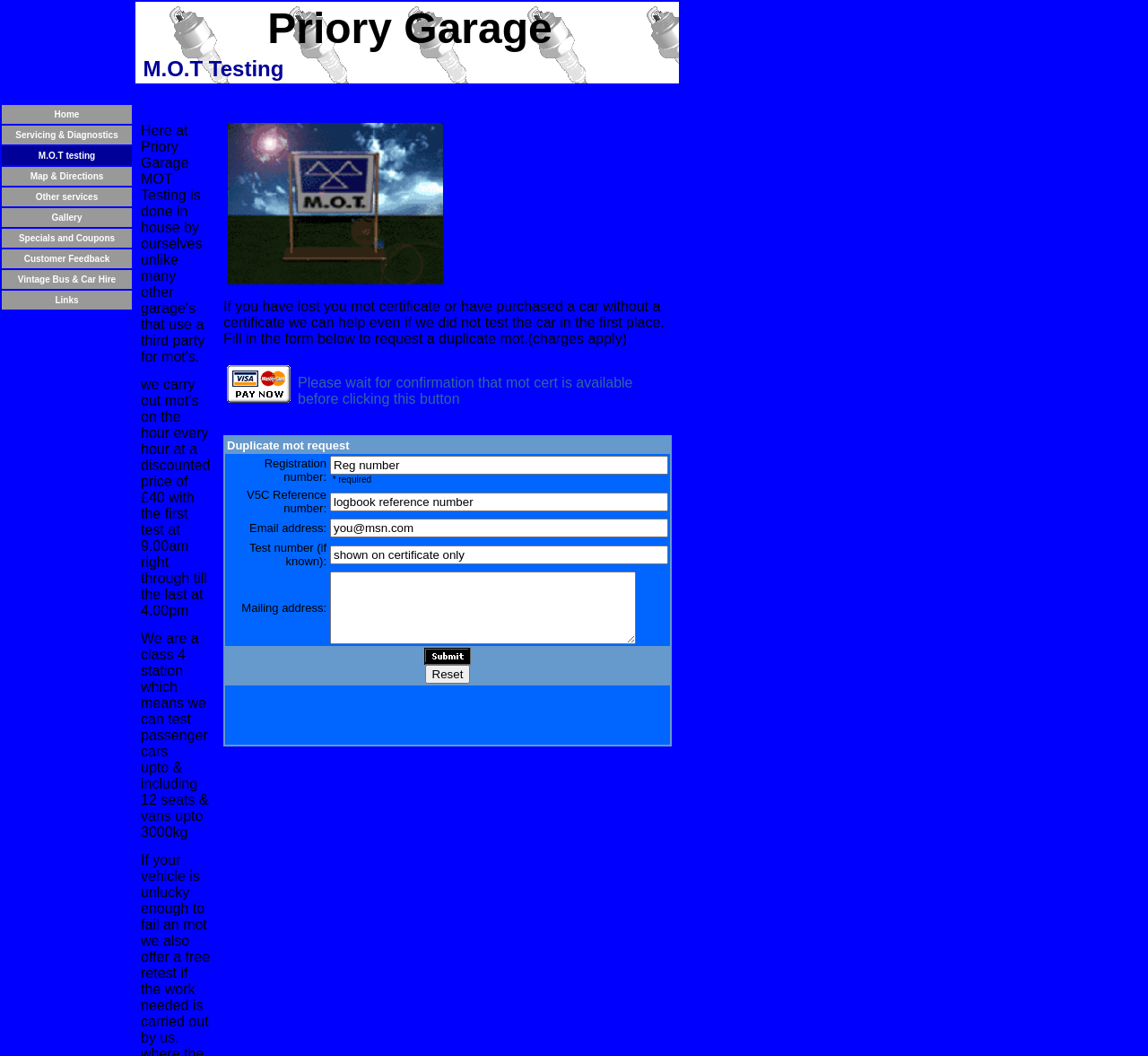Use a single word or phrase to answer the question:
How can I request a duplicate MOT certificate?

Fill in the form below